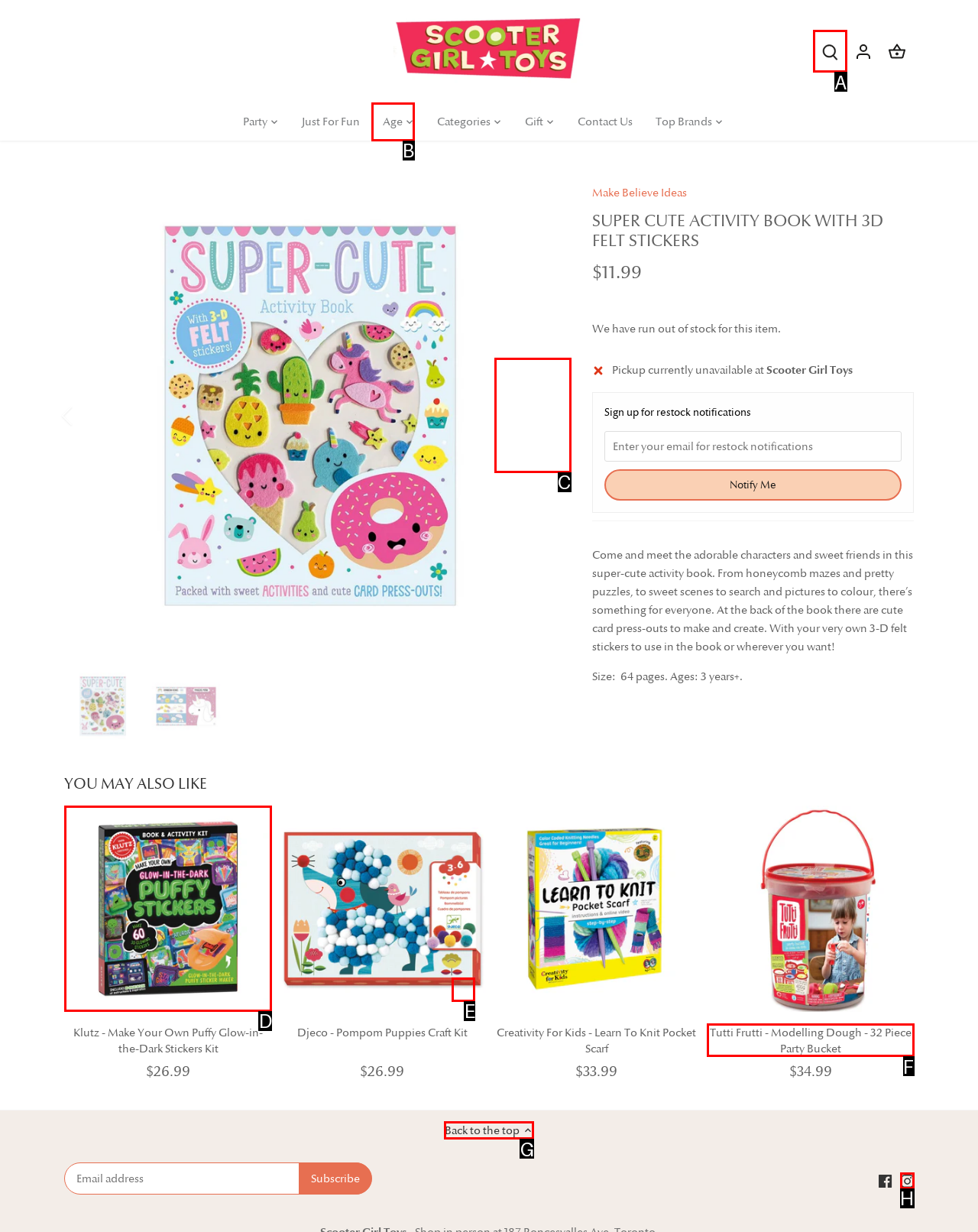Identify the HTML element to click to fulfill this task: Read the article about the worst city in America
Answer with the letter from the given choices.

None